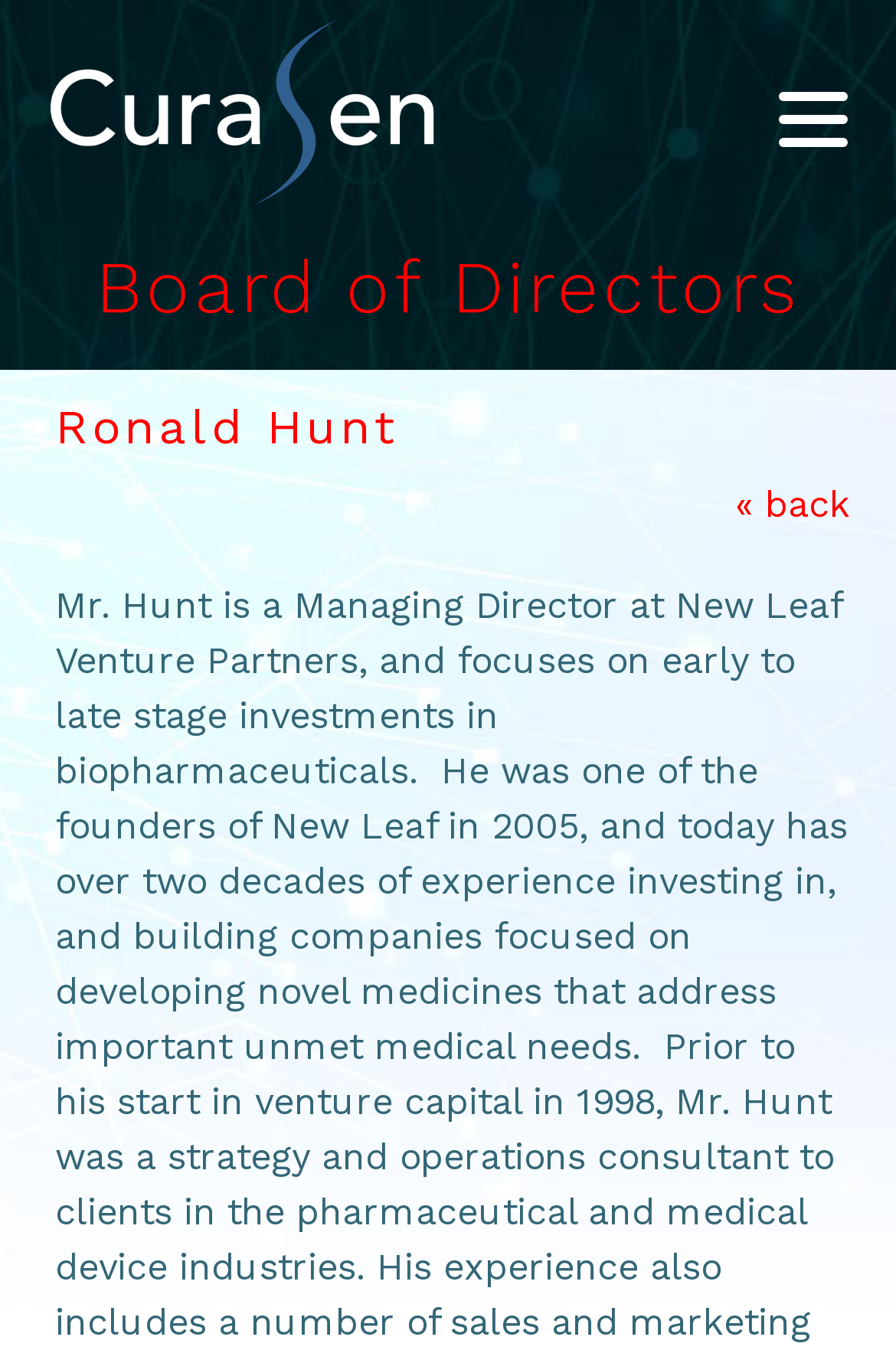Determine the bounding box for the described HTML element: "« back". Ensure the coordinates are four float numbers between 0 and 1 in the format [left, top, right, bottom].

[0.821, 0.351, 0.949, 0.392]